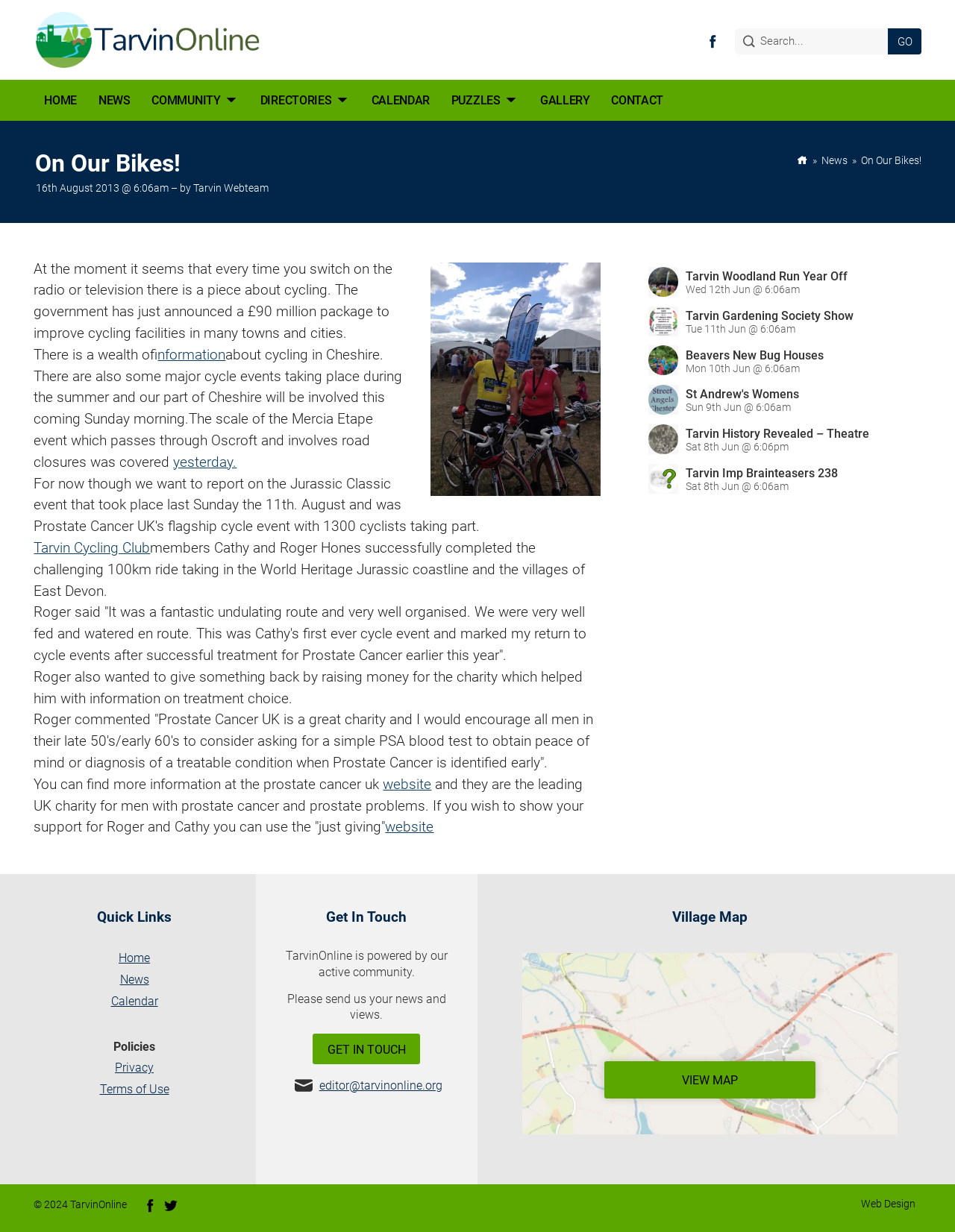Detail the features and information presented on the webpage.

The webpage is about Tarvin Online, a community-focused website. At the top, there is a logo and a search bar with a "GO" button. Below the search bar, there are links to the website's Facebook page and a navigation menu with links to various sections, including "HOME", "NEWS", "COMMUNITY", "DIRECTORIES", "CALENDAR", "PUZZLES", and "CONTACT".

The main content of the webpage is divided into two columns. The left column has a heading "On Our Bikes!" and features a series of news articles with images, each with a title, date, and brief description. The articles appear to be about cycling events and news in the Tarvin area.

The right column has a heading "Quick Links" and features a list of links to various sections of the website, including "Home", "News", "Calendar", and "Policies". Below the quick links, there is a section titled "Get In Touch" with a message encouraging users to send in their news and views, and a link to contact the editor. There is also a link to view a village map.

At the bottom of the webpage, there are links to the website's Facebook page, RSS feed, and a copyright notice. There is also a link to the website's web design company.